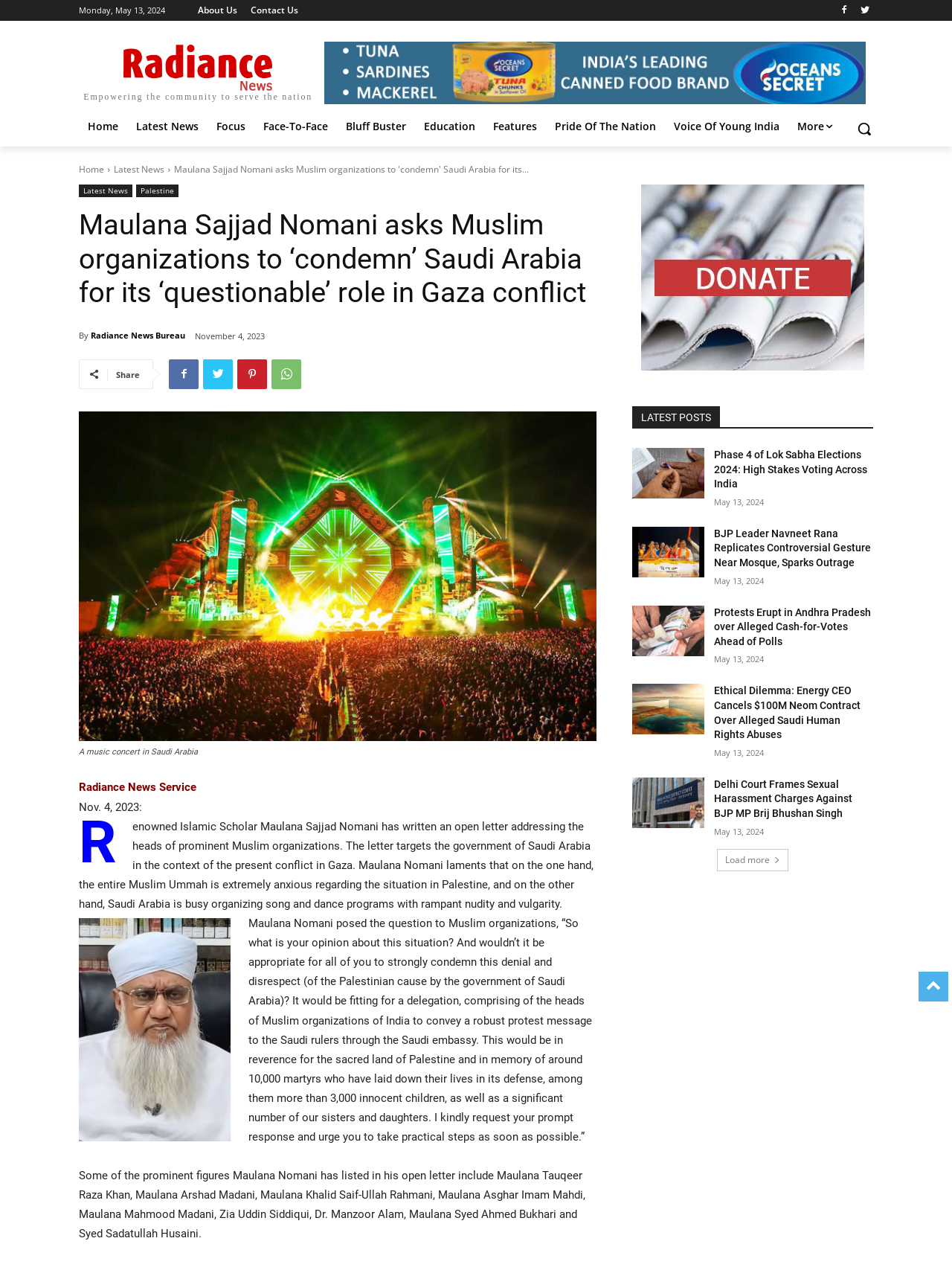Locate the bounding box coordinates of the segment that needs to be clicked to meet this instruction: "Load more news".

[0.753, 0.665, 0.828, 0.683]